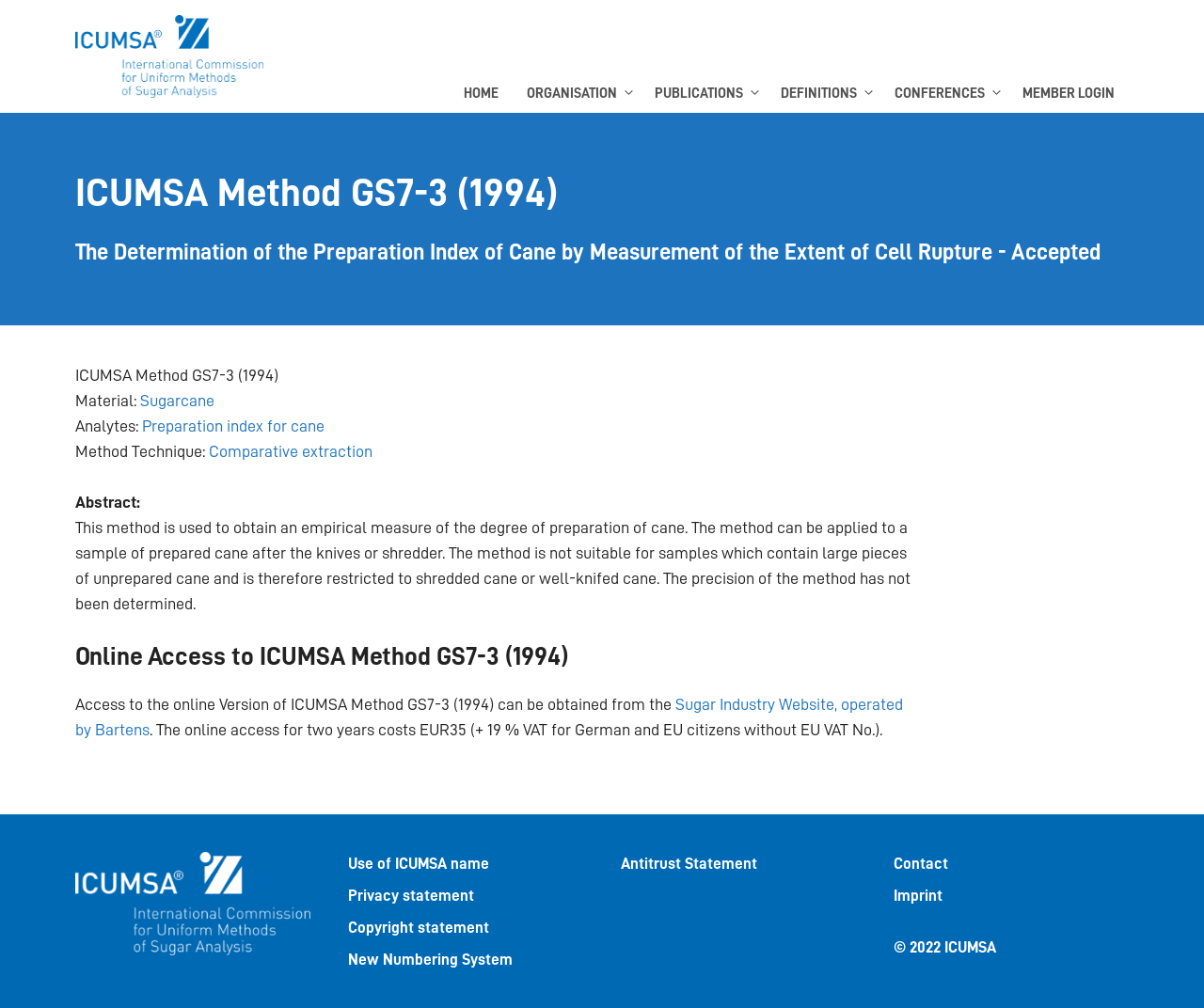Identify the bounding box coordinates of the clickable region necessary to fulfill the following instruction: "Access the online Version of ICUMSA Method GS7-3 (1994)". The bounding box coordinates should be four float numbers between 0 and 1, i.e., [left, top, right, bottom].

[0.062, 0.69, 0.75, 0.732]